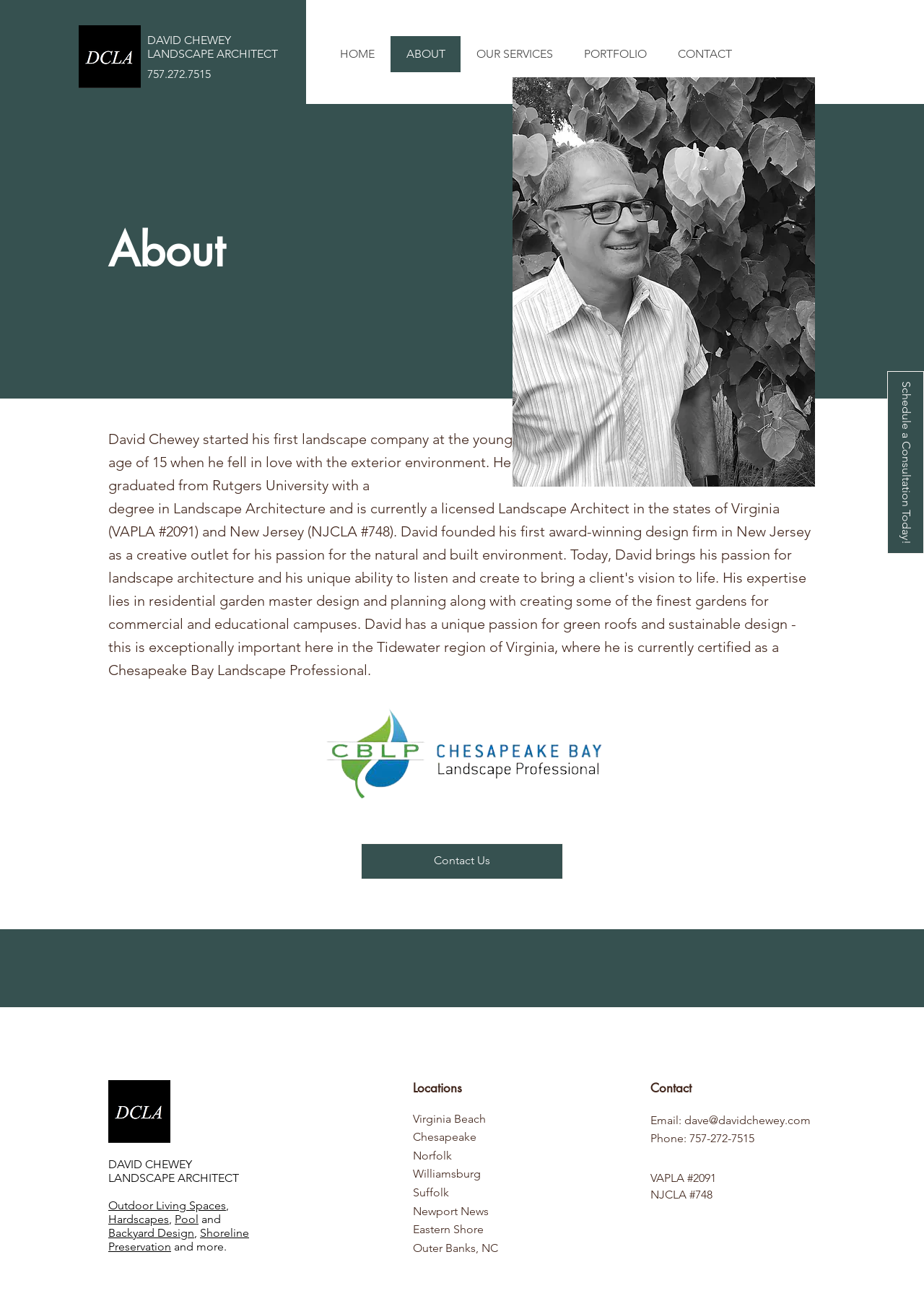Elaborate on the different components and information displayed on the webpage.

This webpage is about David Chewey, a licensed Landscape Architect in Virginia and New Jersey. At the top left corner, there is a logo image of David Chewey, accompanied by his name and profession. Below this, there is a phone number link "757.272.7515". 

To the right of the logo, there is a navigation menu with links to "HOME", "ABOUT", "OUR SERVICES", "PORTFOLIO", and "CONTACT". 

Below the navigation menu, there is a section about David Chewey, with a heading "About". This section contains a paragraph of text describing David Chewey's background, including his education and experience. There is also an image of David Chewey on the right side of this section.

Further down, there is a certification logo of Chesapeake Bay Landscape Professional, which is a link to more information. Below this, there is a link to "Contact Us".

On the bottom left corner, there is a repeated logo image of David Chewey, accompanied by his name and profession. Below this, there are links to various services offered, including "Outdoor Living Spaces", "Hardscapes", "Pool", "Backyard Design", and "Shoreline Preservation".

To the right of these links, there is a section listing locations, including "Virginia Beach", "Chesapeake", "Norfolk", "Williamsburg", "Suffolk", "Newport News", "Eastern Shore", and "Outer Banks, NC".

Finally, on the bottom right corner, there is a "Contact" section with links to email and phone number, as well as certifications "VAPLA #2091" and "NJCLA #748".